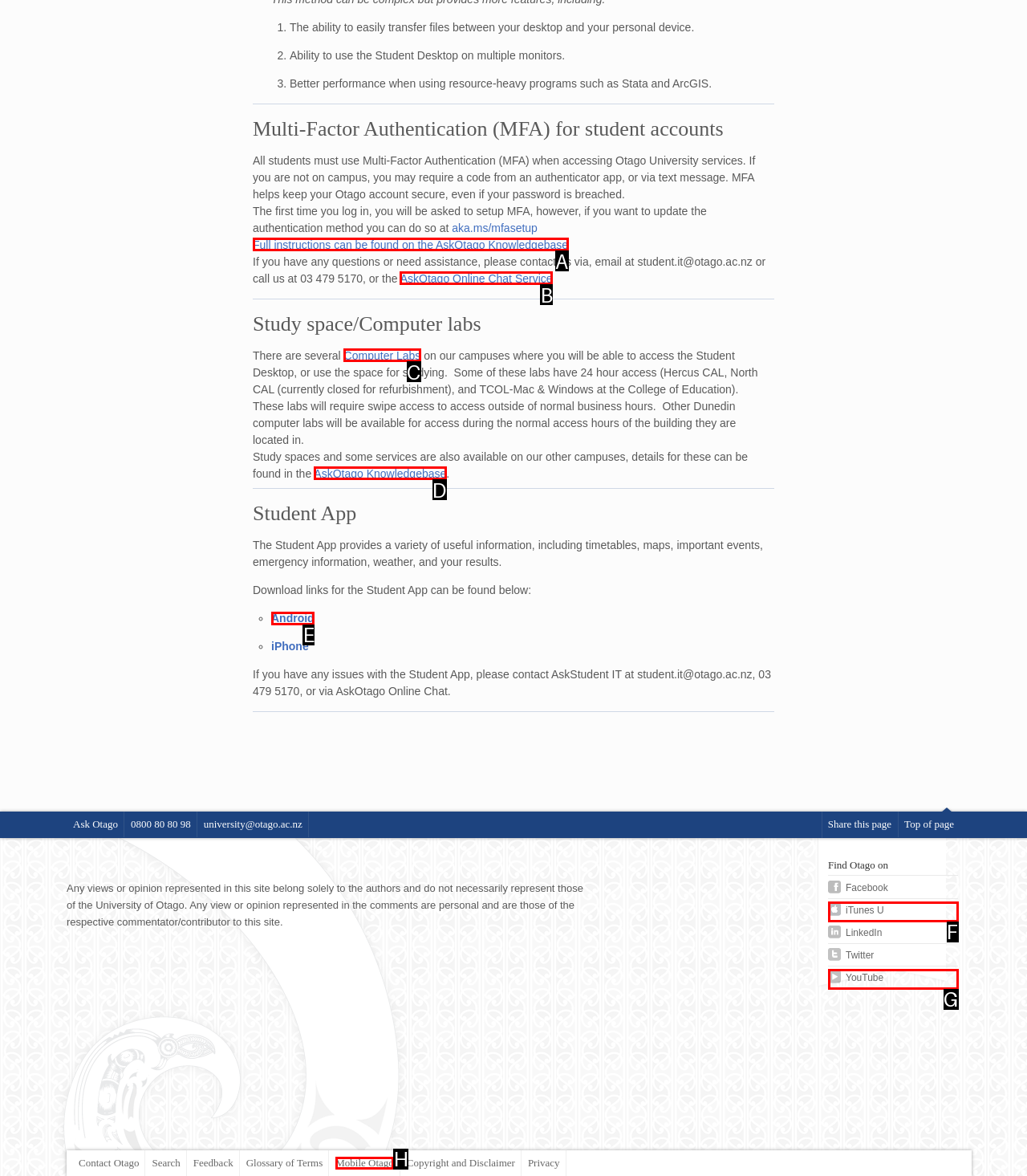Select the appropriate option that fits: Computer Labs
Reply with the letter of the correct choice.

C